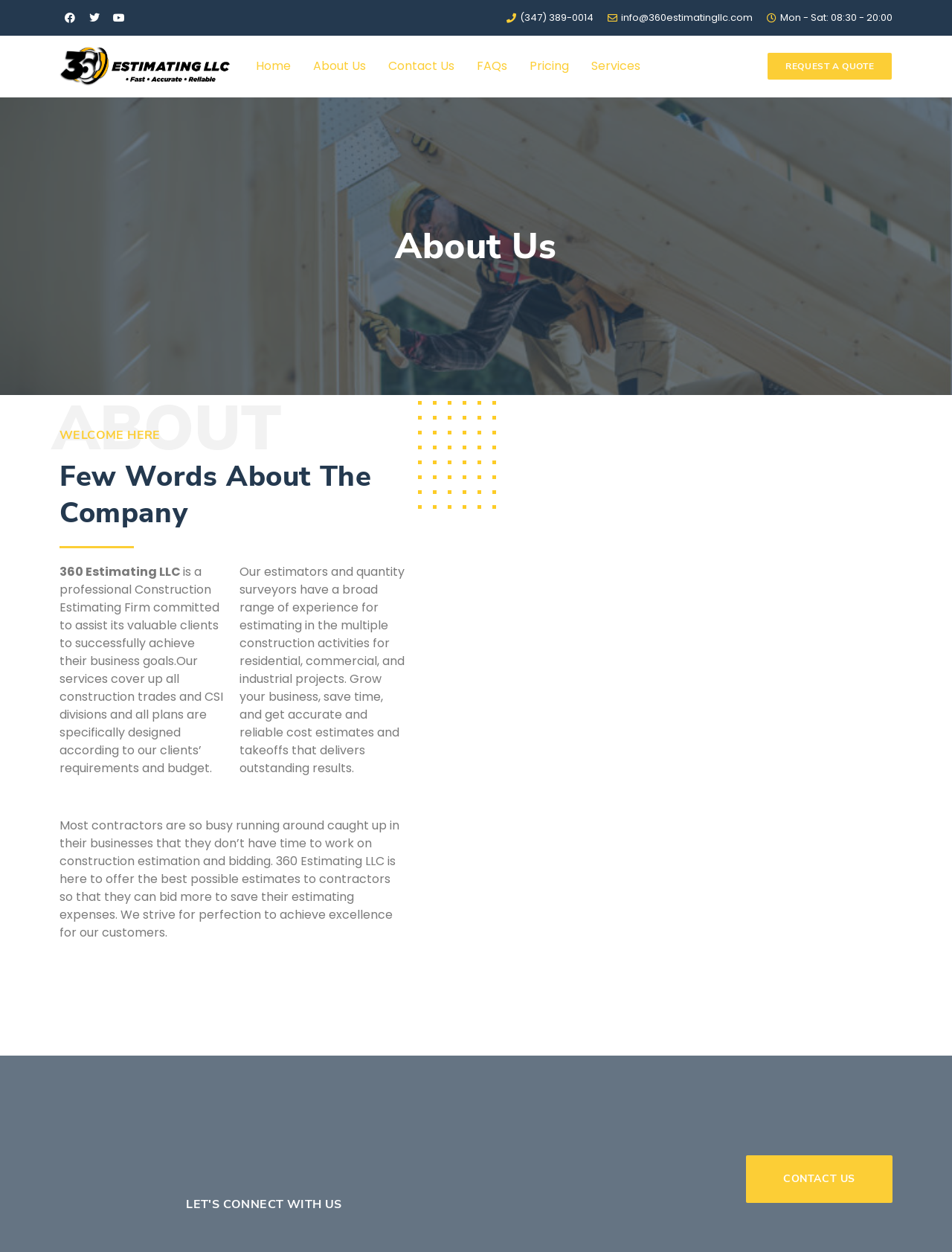Please provide a detailed answer to the question below by examining the image:
How can contractors benefit from the company's services?

The text mentions that most contractors are busy and don't have time to work on construction estimation and bidding, and that the company offers the best possible estimates to contractors so that they can bid more and save their estimating expenses.